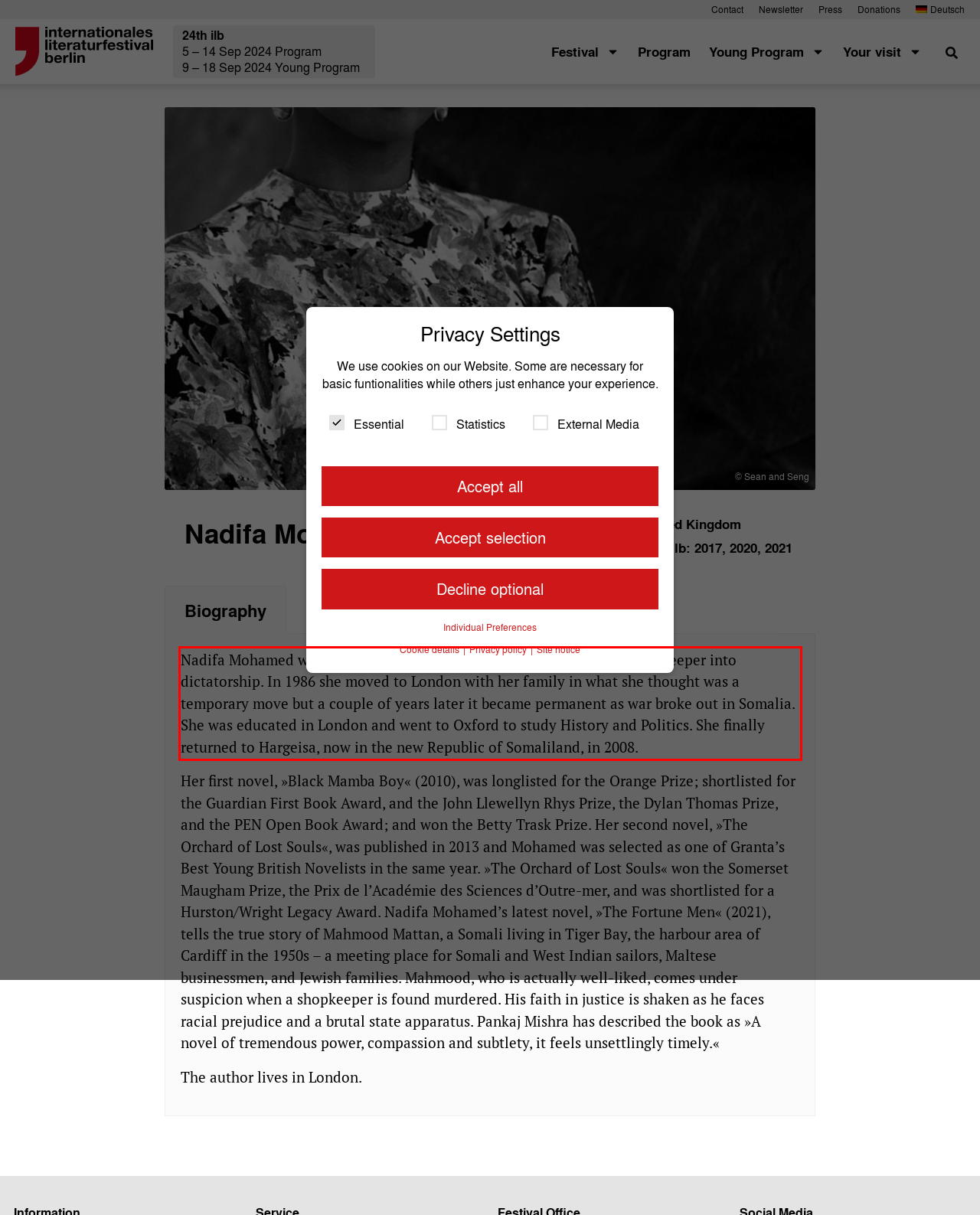Using the provided screenshot of a webpage, recognize the text inside the red rectangle bounding box by performing OCR.

Nadifa Mohamed was born in Hargeisa in 1981 while Somalia was falling deeper into dictatorship. In 1986 she moved to London with her family in what she thought was a temporary move but a couple of years later it became permanent as war broke out in Somalia. She was educated in London and went to Oxford to study History and Politics. She finally returned to Hargeisa, now in the new Republic of Somaliland, in 2008.